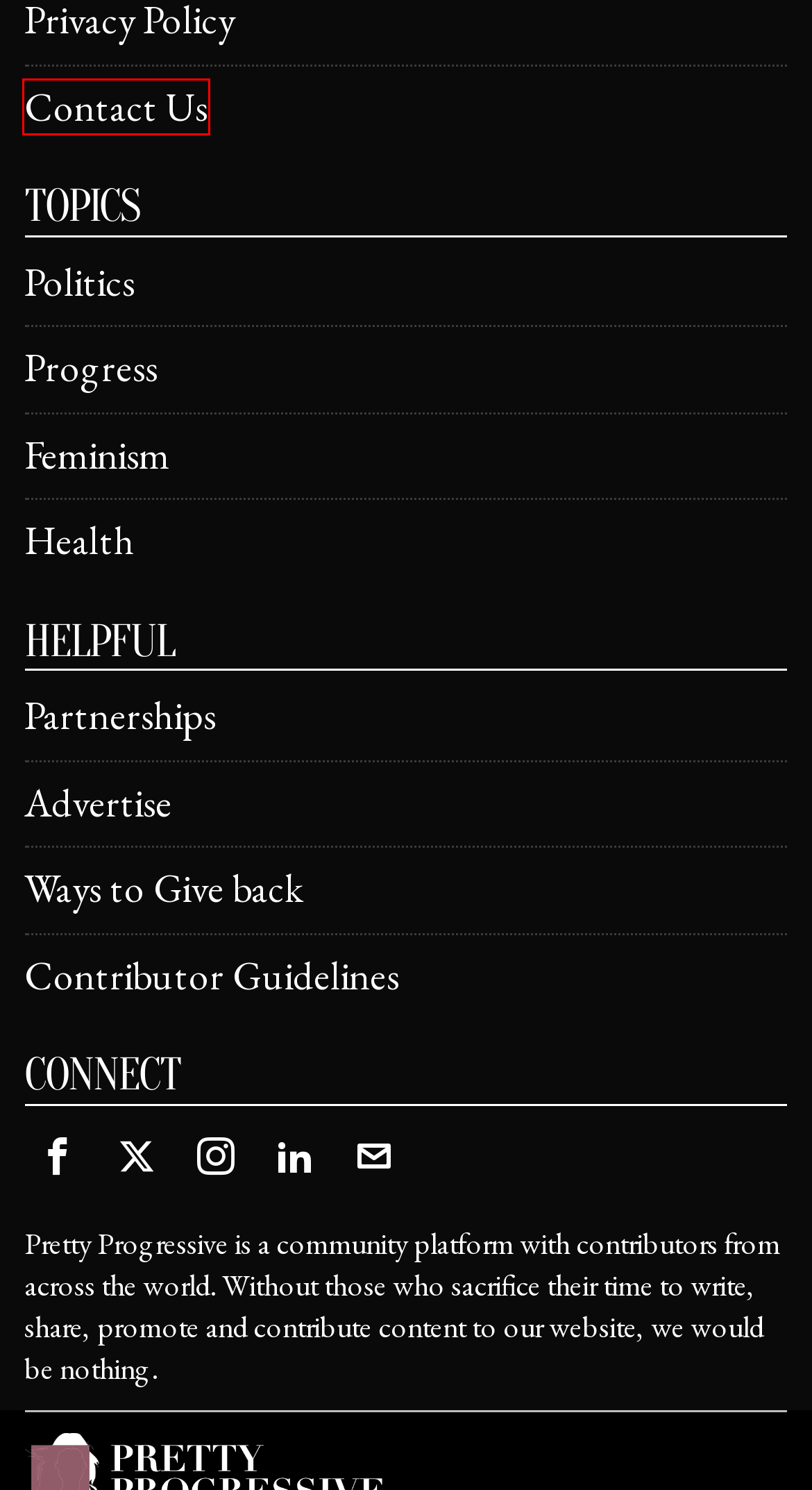Observe the screenshot of a webpage with a red bounding box around an element. Identify the webpage description that best fits the new page after the element inside the bounding box is clicked. The candidates are:
A. Politics Archives - Pretty Progressive
B. Contact Us - Pretty Progressive
C. Feminism Archives - Pretty Progressive
D. Progress Archives - Pretty Progressive
E. Partner And Contribute With Us - Pretty Progressive
F. Health Archives - Pretty Progressive
G. Guideline For Contributors - Pretty Progressive
H. Ways To Give Back - Pretty Progressive

B